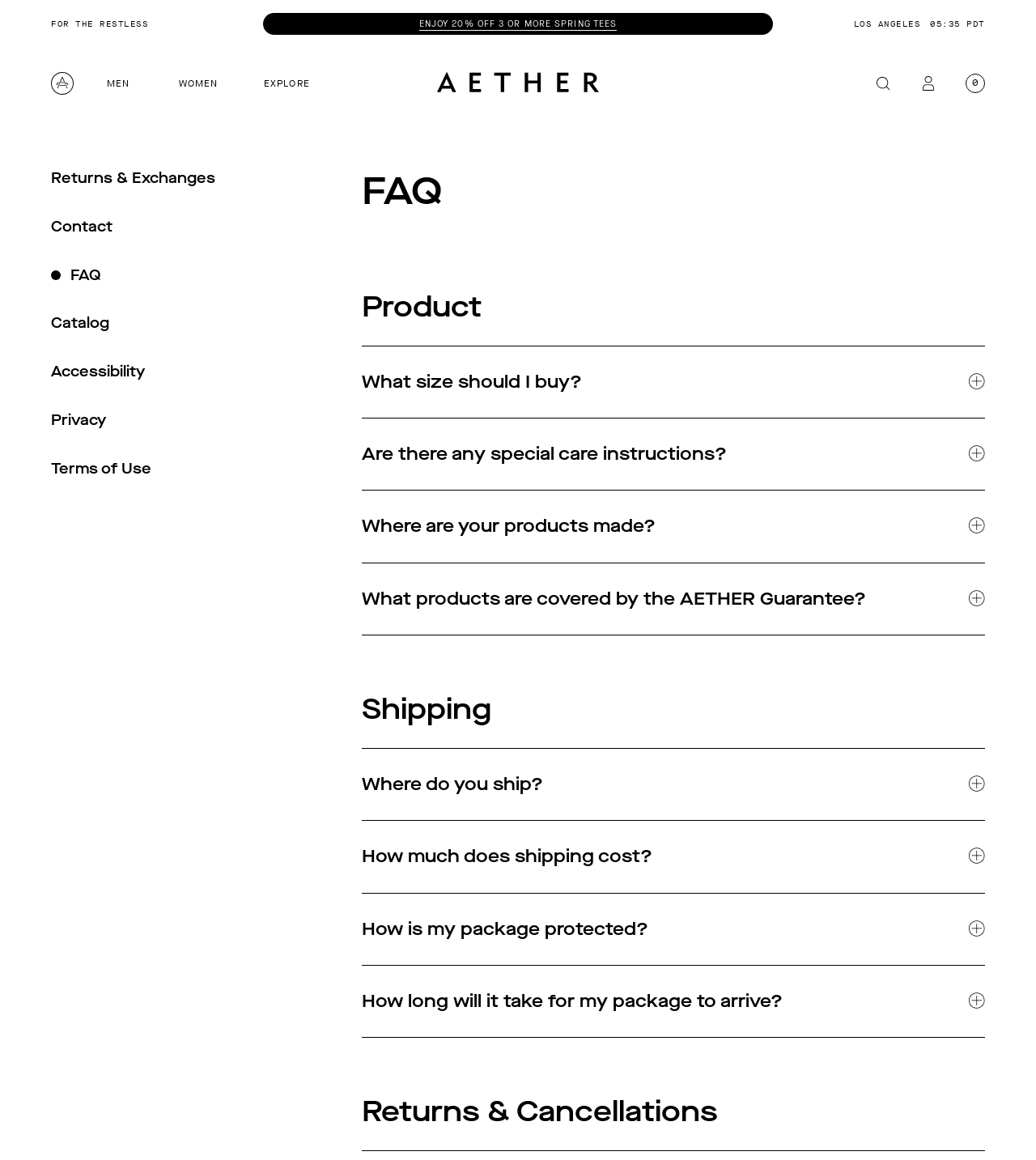What is the button on the top right corner of the webpage?
Give a comprehensive and detailed explanation for the question.

I looked at the top right corner of the webpage and found a button with the text 'Search'. This button is likely used to search for products or content on the website.